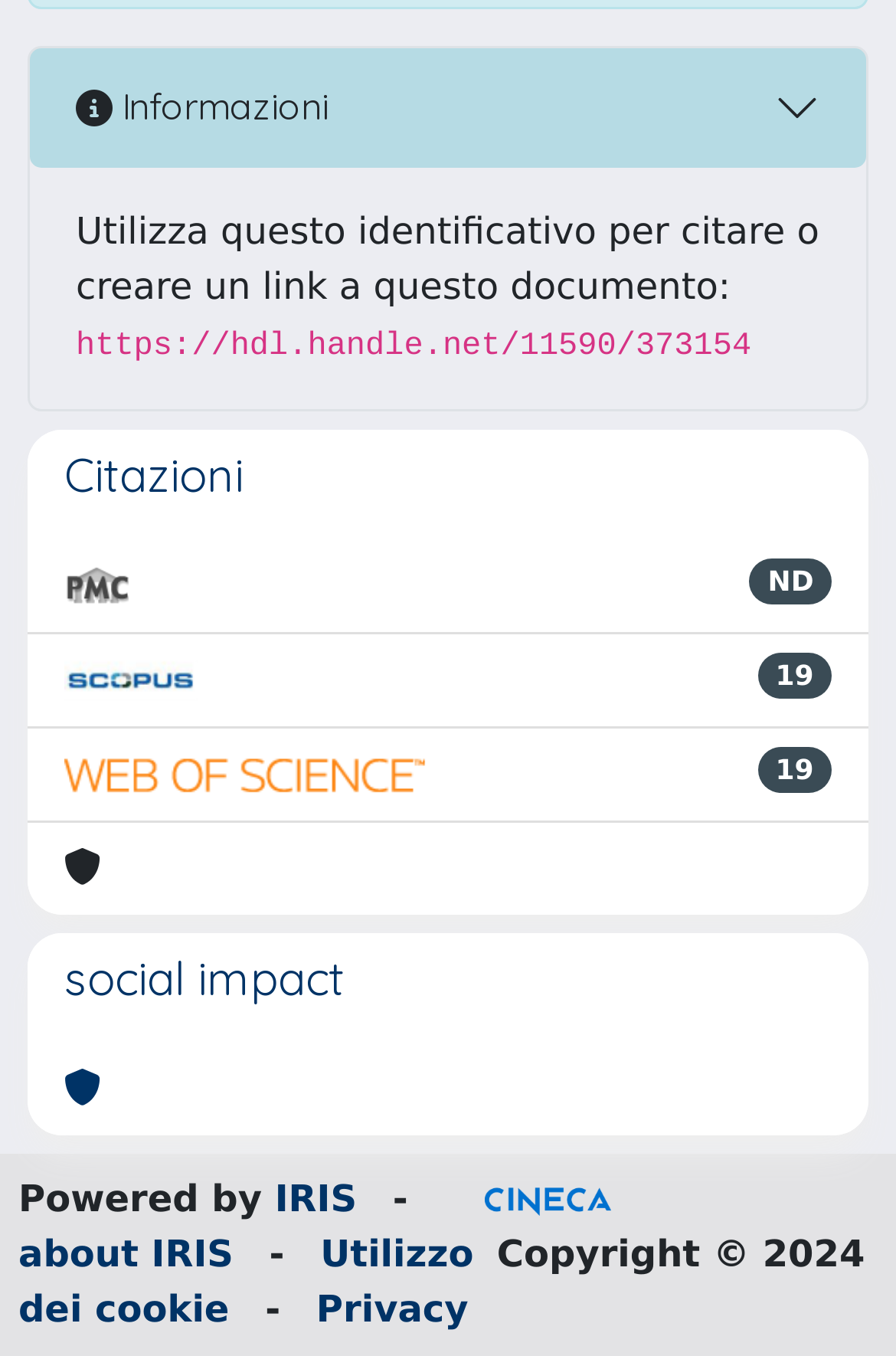What is the last updated date for this document?
Using the picture, provide a one-word or short phrase answer.

08-05-2024 22:56